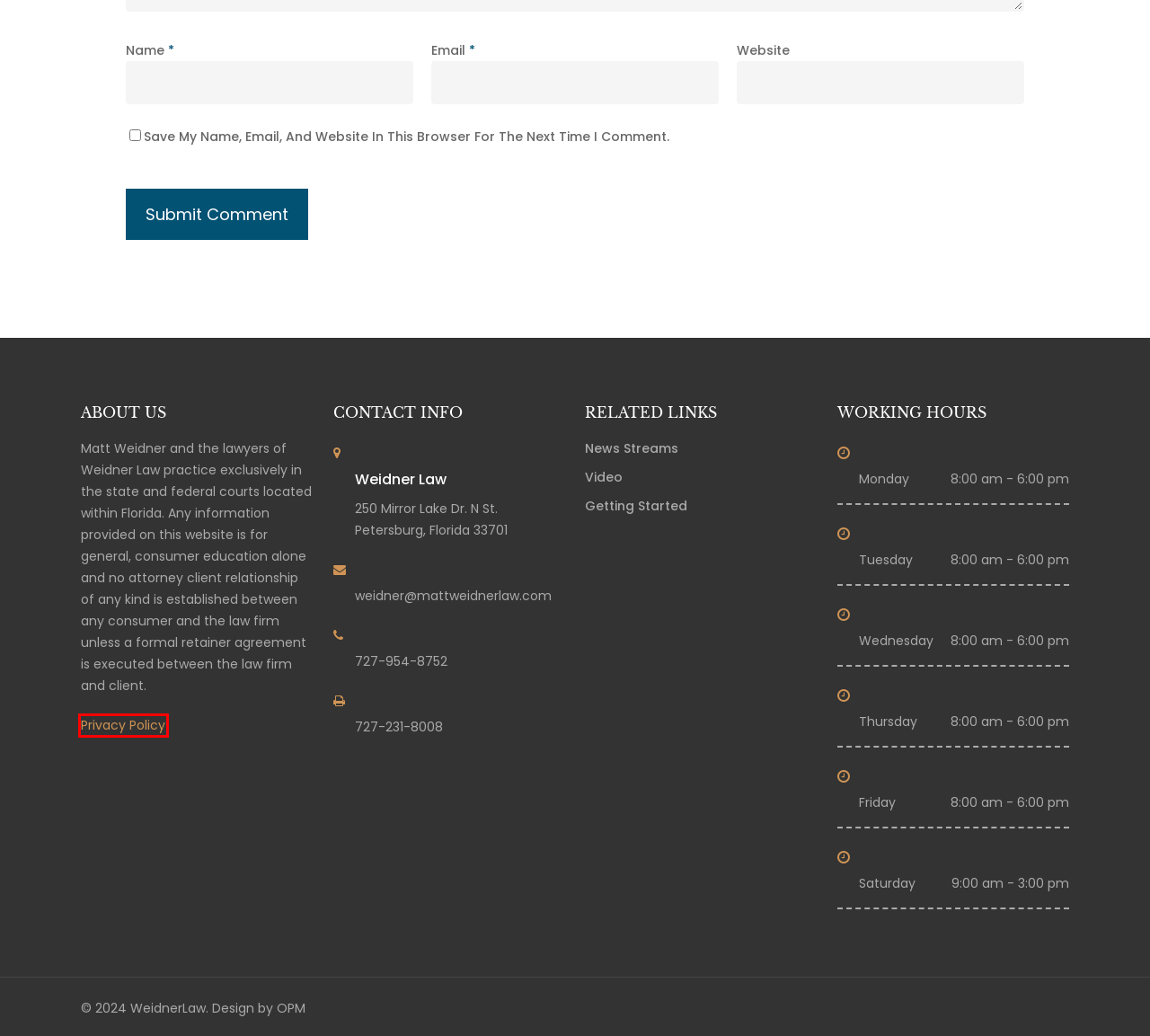Inspect the provided webpage screenshot, concentrating on the element within the red bounding box. Select the description that best represents the new webpage after you click the highlighted element. Here are the candidates:
A. Weidner Law Foreclosure Defense and Bankruptcy Blog
B. Online Presence Management Service | Reputation Manager
C. Privacy Notice - WeidnerLaw
D. Probate Lawyer - WeidnerLaw
E. Probate Attorney, Trust & Estate Law, Code Enforcement - WeidnerLaw
F. Consumer Law News Stream - WeidnerLaw
G. Foreclosure Defense Attorney
H. Matt Weidner, Foreclosure Defense Attorney

C